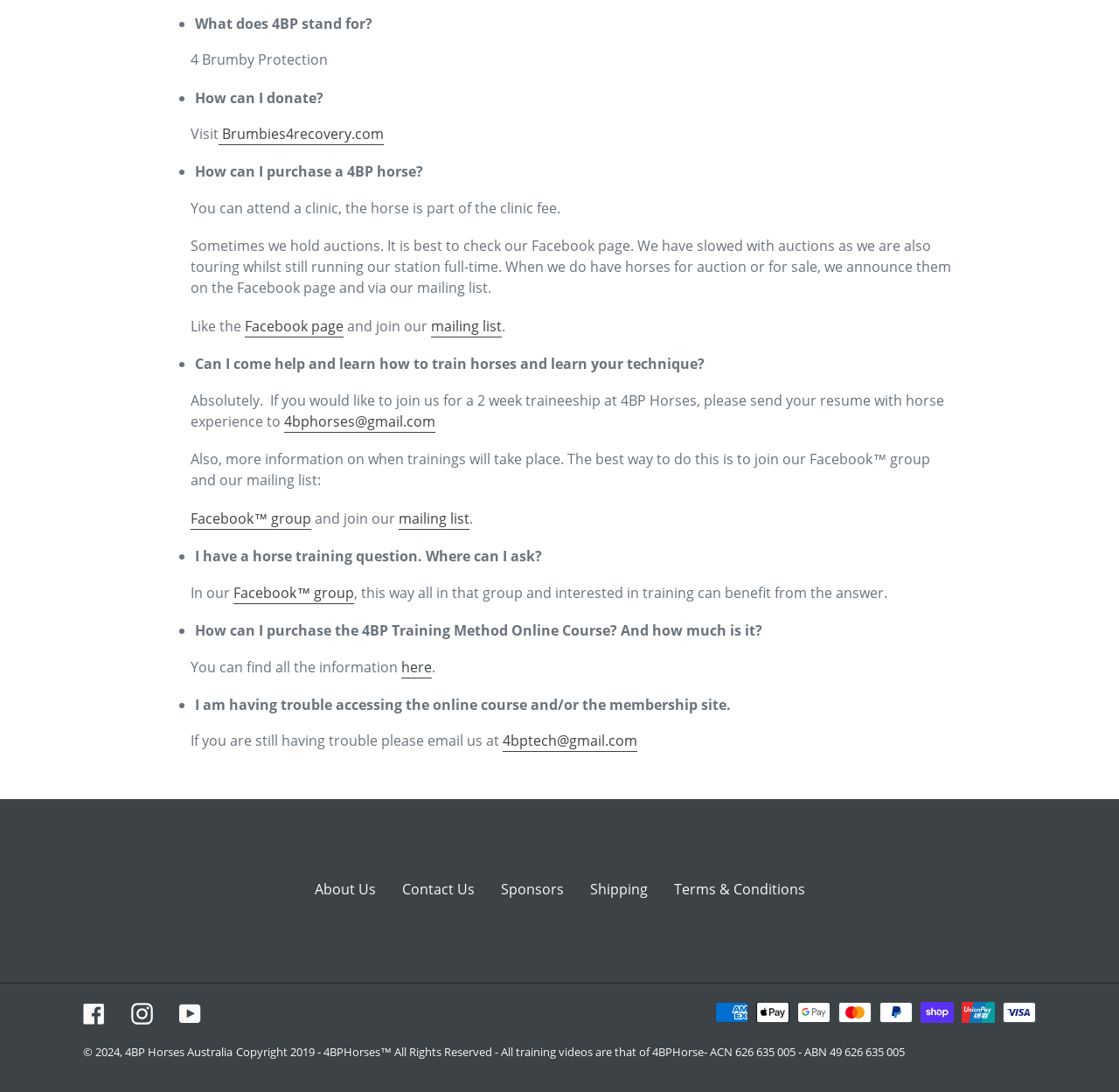Determine the bounding box coordinates for the UI element matching this description: "here".

[0.359, 0.602, 0.386, 0.621]